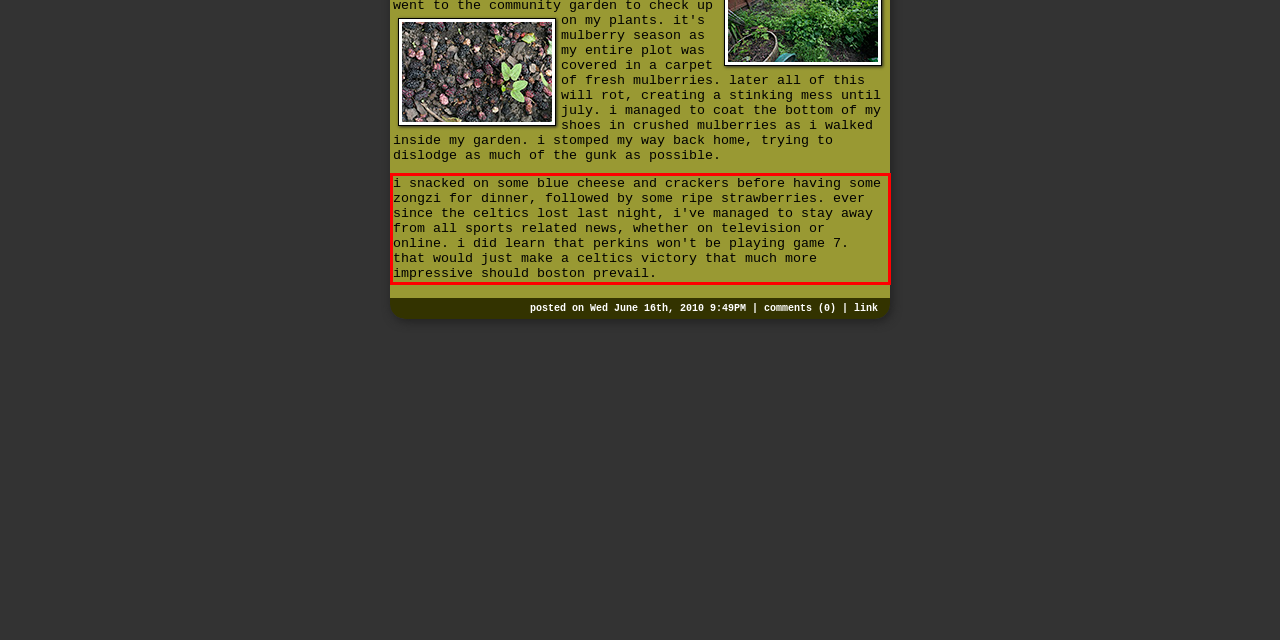By examining the provided screenshot of a webpage, recognize the text within the red bounding box and generate its text content.

i snacked on some blue cheese and crackers before having some zongzi for dinner, followed by some ripe strawberries. ever since the celtics lost last night, i've managed to stay away from all sports related news, whether on television or online. i did learn that perkins won't be playing game 7. that would just make a celtics victory that much more impressive should boston prevail.